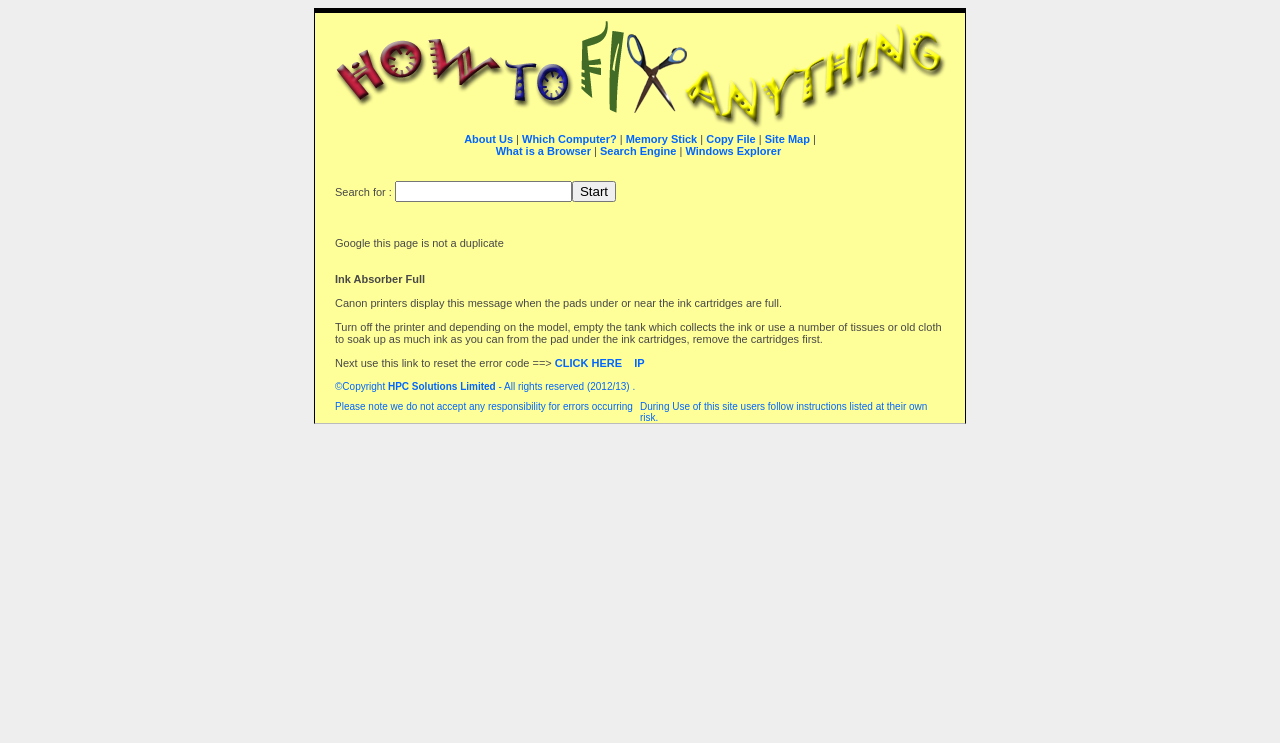Please locate the bounding box coordinates of the element's region that needs to be clicked to follow the instruction: "Reset the error code". The bounding box coordinates should be provided as four float numbers between 0 and 1, i.e., [left, top, right, bottom].

[0.433, 0.48, 0.486, 0.497]